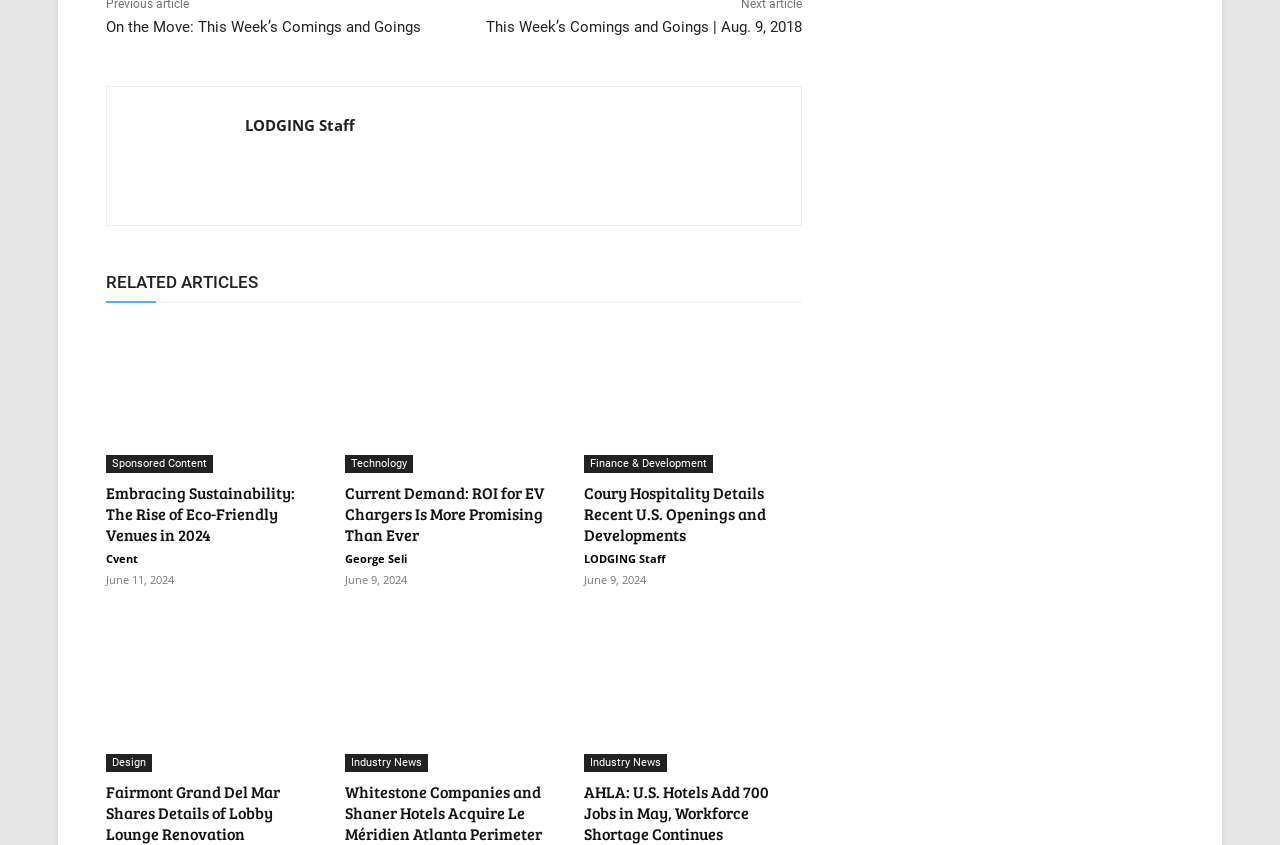What is the topic of the article with the image of ev chargers? Refer to the image and provide a one-word or short phrase answer.

Technology